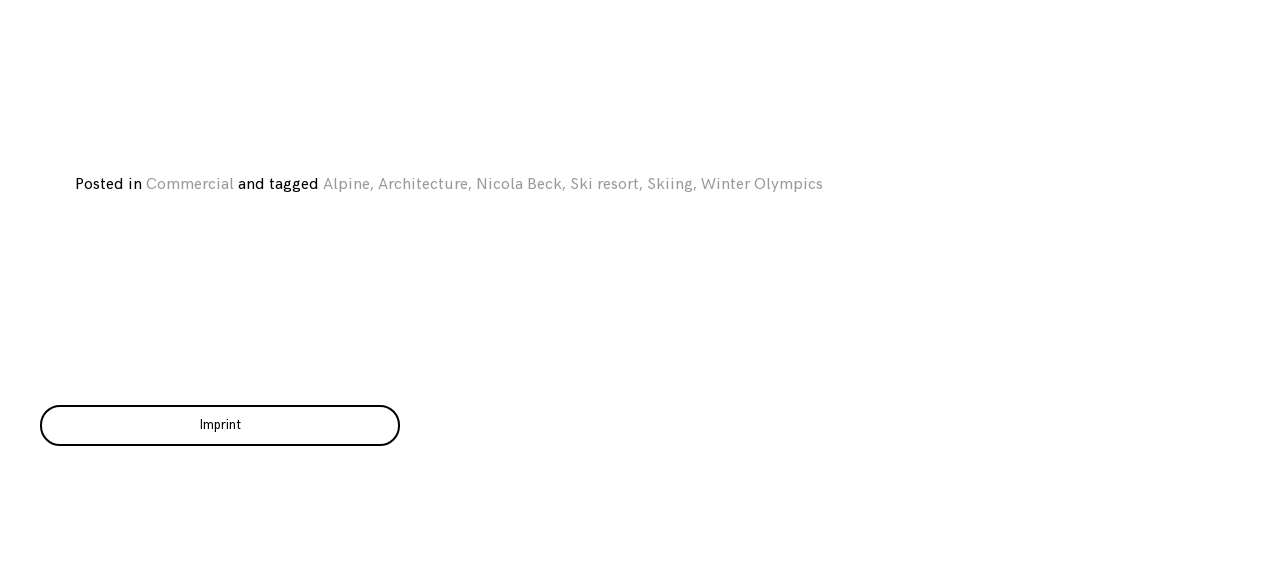Extract the bounding box of the UI element described as: "Nicola Beck".

[0.372, 0.329, 0.439, 0.361]